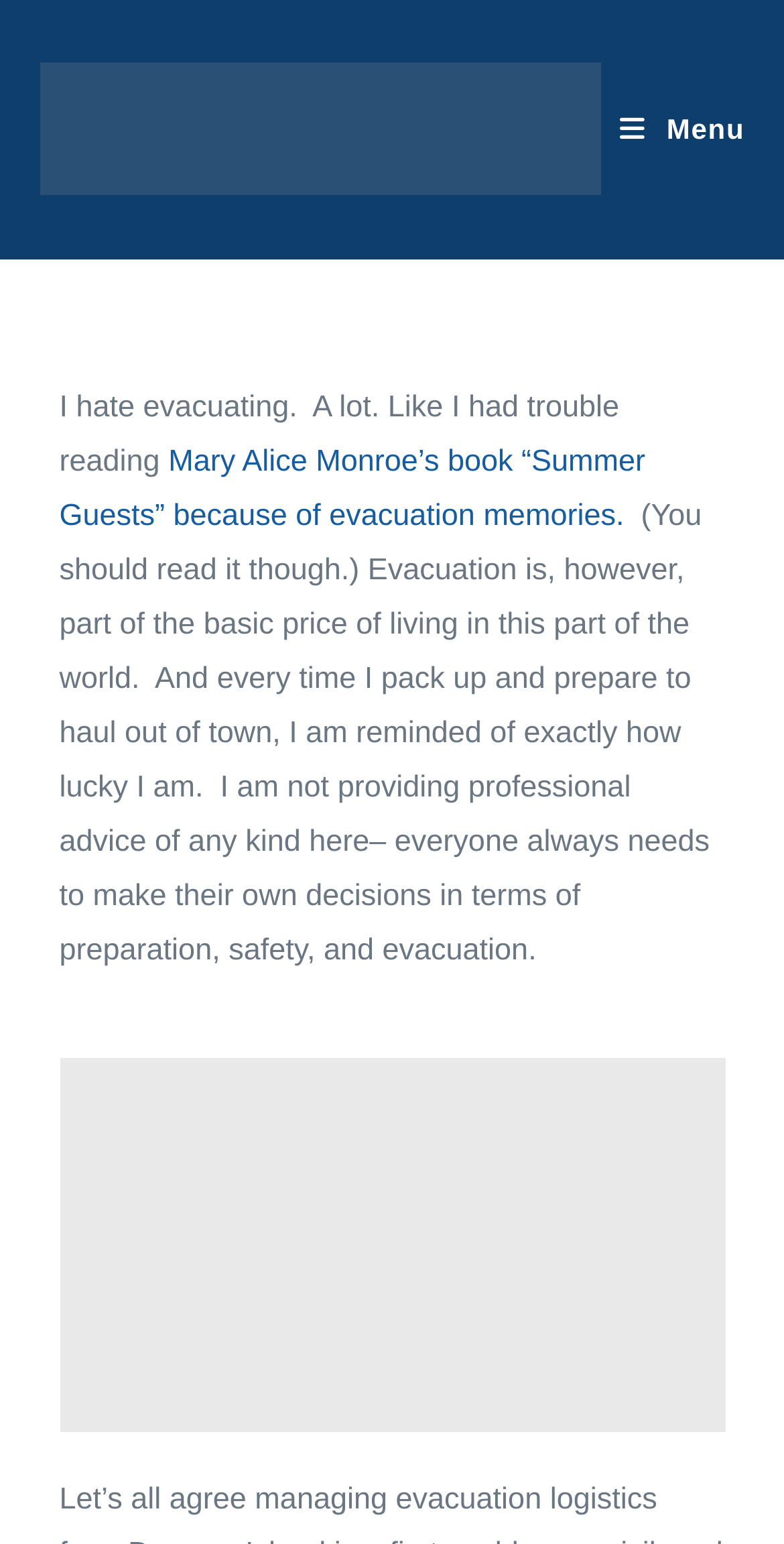Provide a one-word or brief phrase answer to the question:
What is the tone of the article?

Reflective